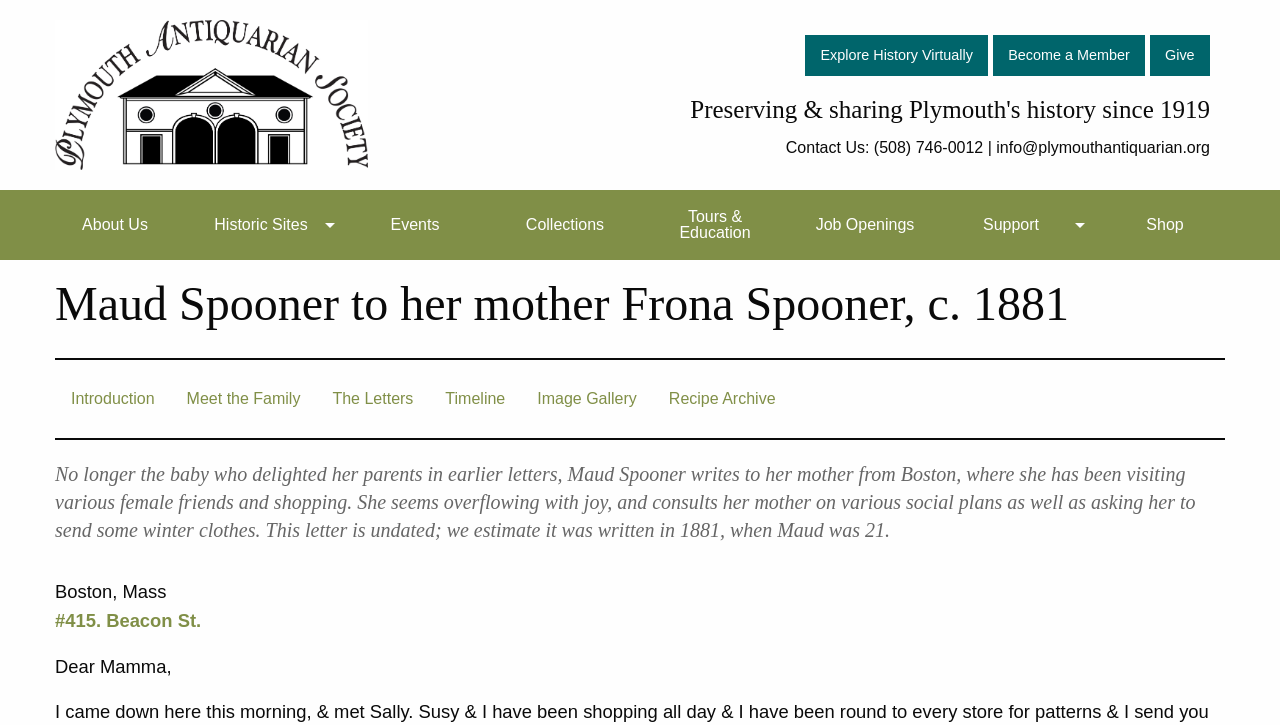Extract the primary header of the webpage and generate its text.

Maud Spooner to her mother Frona Spooner, c. 1881